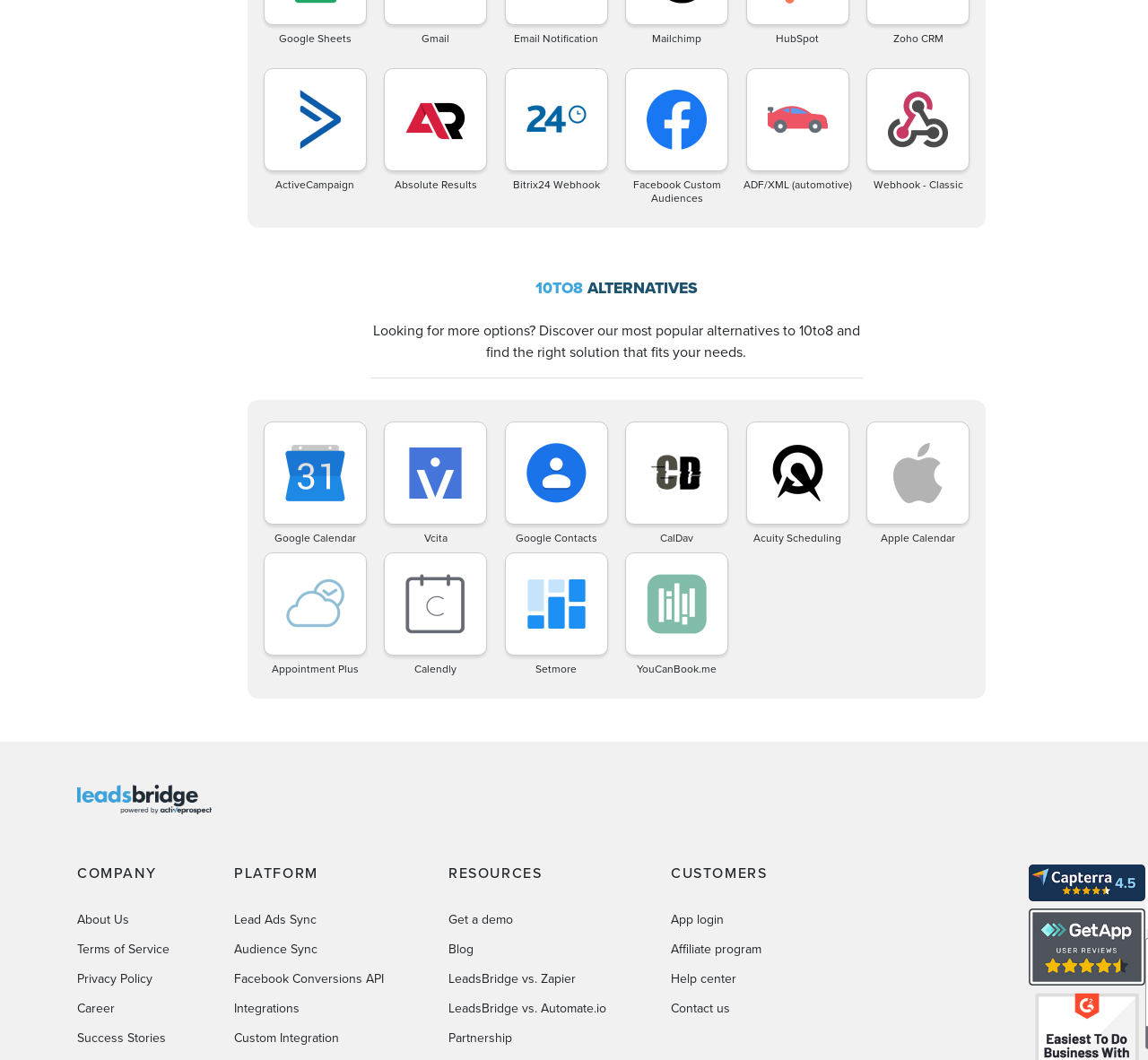Locate the bounding box of the UI element with the following description: "Facebook Custom Audiences".

[0.54, 0.064, 0.639, 0.194]